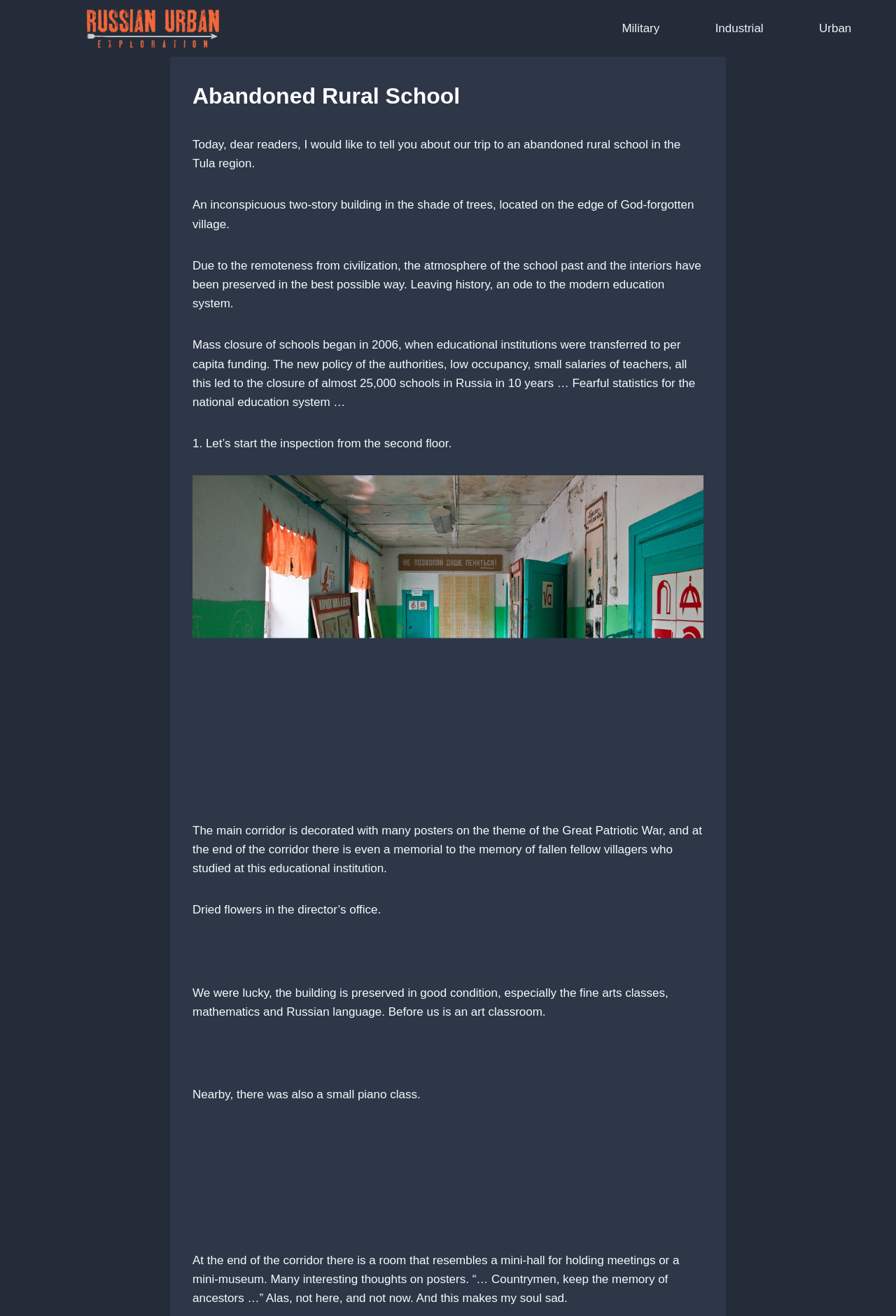Generate the title text from the webpage.

Abandoned Rural School